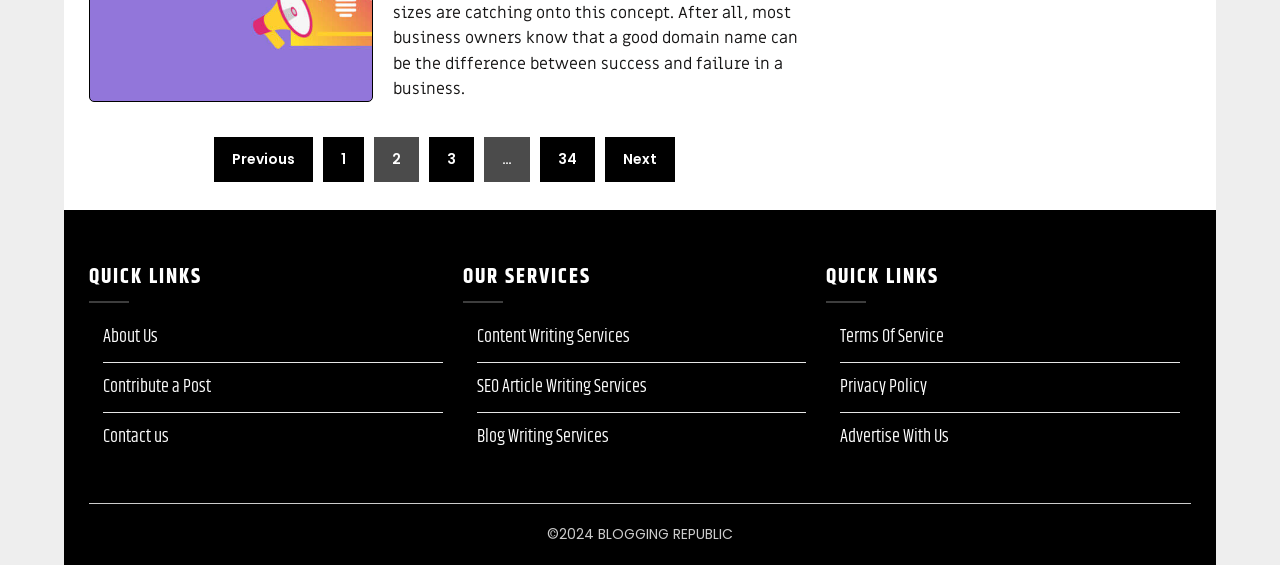Give a short answer to this question using one word or a phrase:
What is the copyright year of the website?

2024